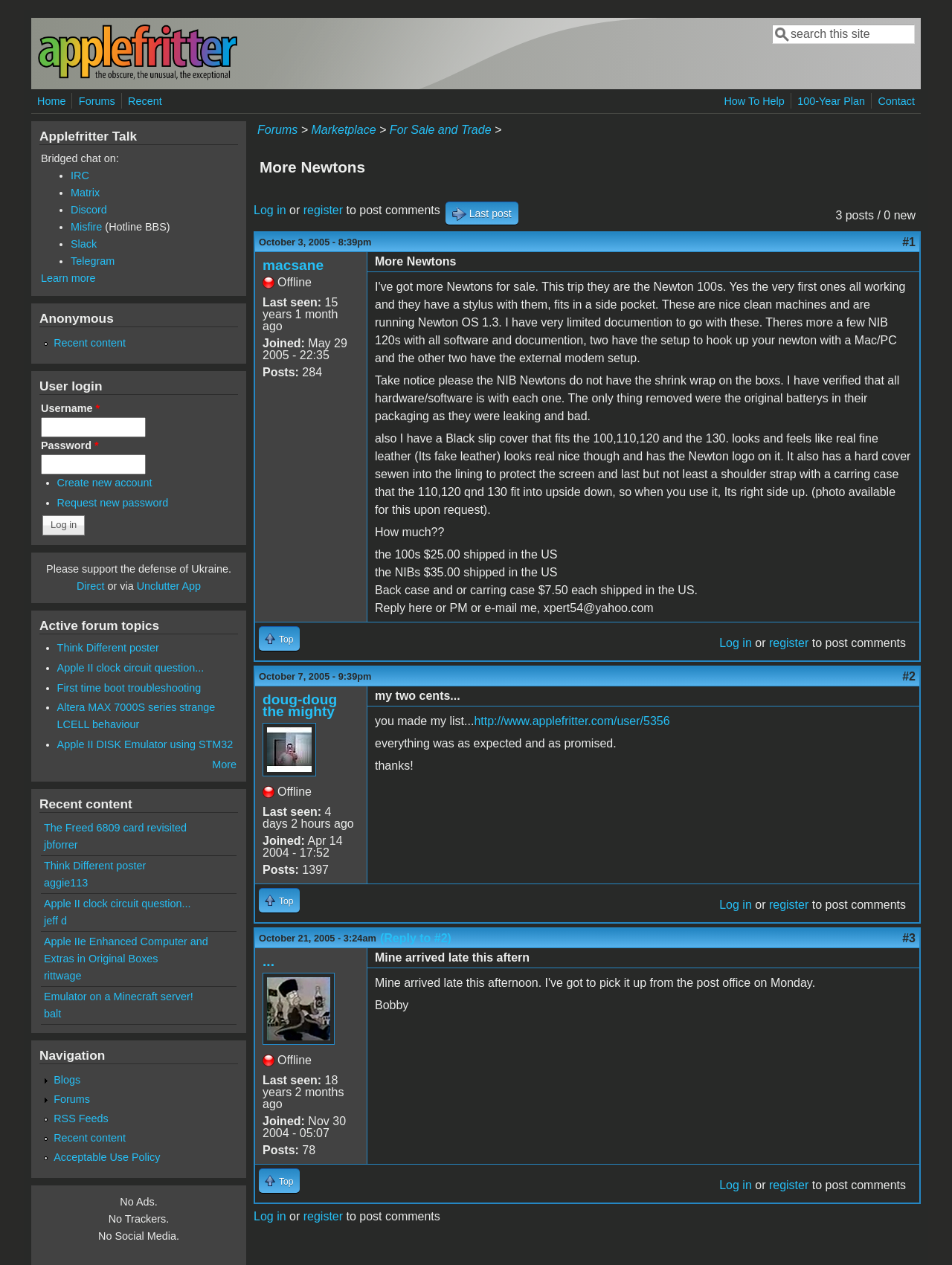Please find the bounding box for the following UI element description. Provide the coordinates in (top-left x, top-left y, bottom-right x, bottom-right y) format, with values between 0 and 1: (Reply to #2)

[0.399, 0.737, 0.474, 0.747]